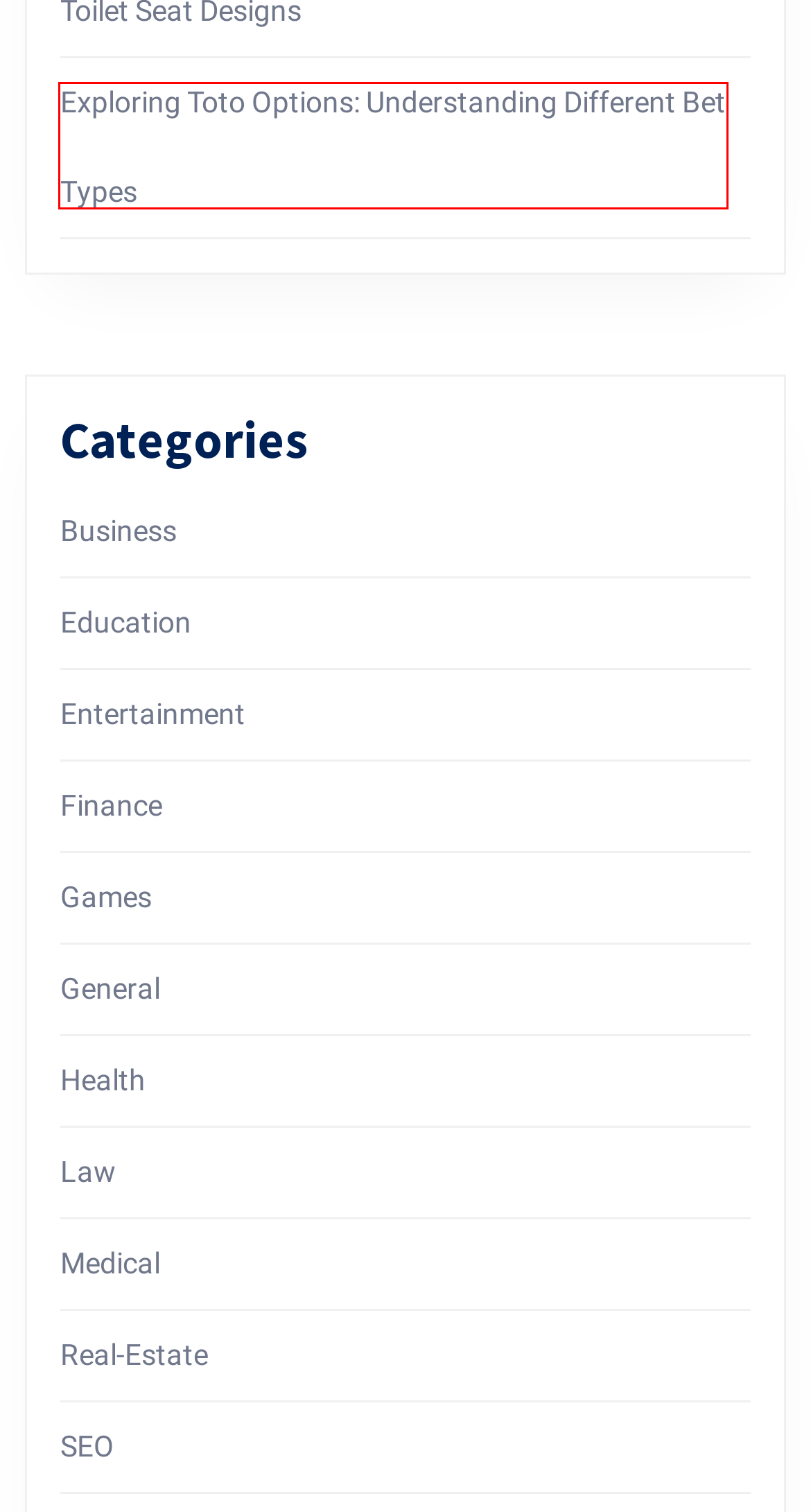Examine the screenshot of the webpage, which includes a red bounding box around an element. Choose the best matching webpage description for the page that will be displayed after clicking the element inside the red bounding box. Here are the candidates:
A. Medical – A Taste of Peace
B. Games – A Taste of Peace
C. Real-Estate – A Taste of Peace
D. Law – A Taste of Peace
E. Finance – A Taste of Peace
F. General – A Taste of Peace
G. Exploring Toto Options: Understanding Different Bet Types – A Taste of Peace
H. Business – A Taste of Peace

G